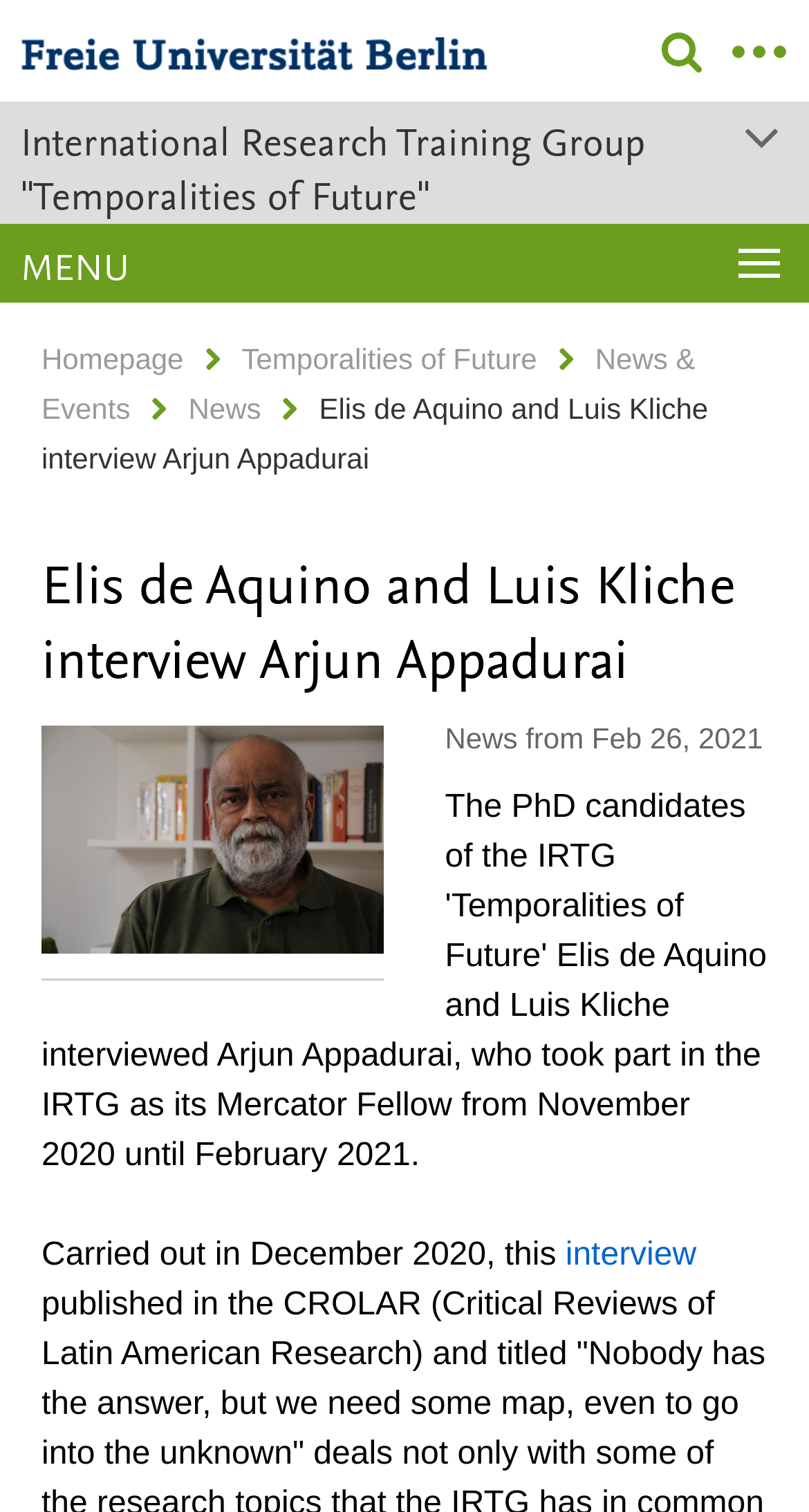Respond with a single word or phrase to the following question:
Who is being interviewed?

Arjun Appadurai